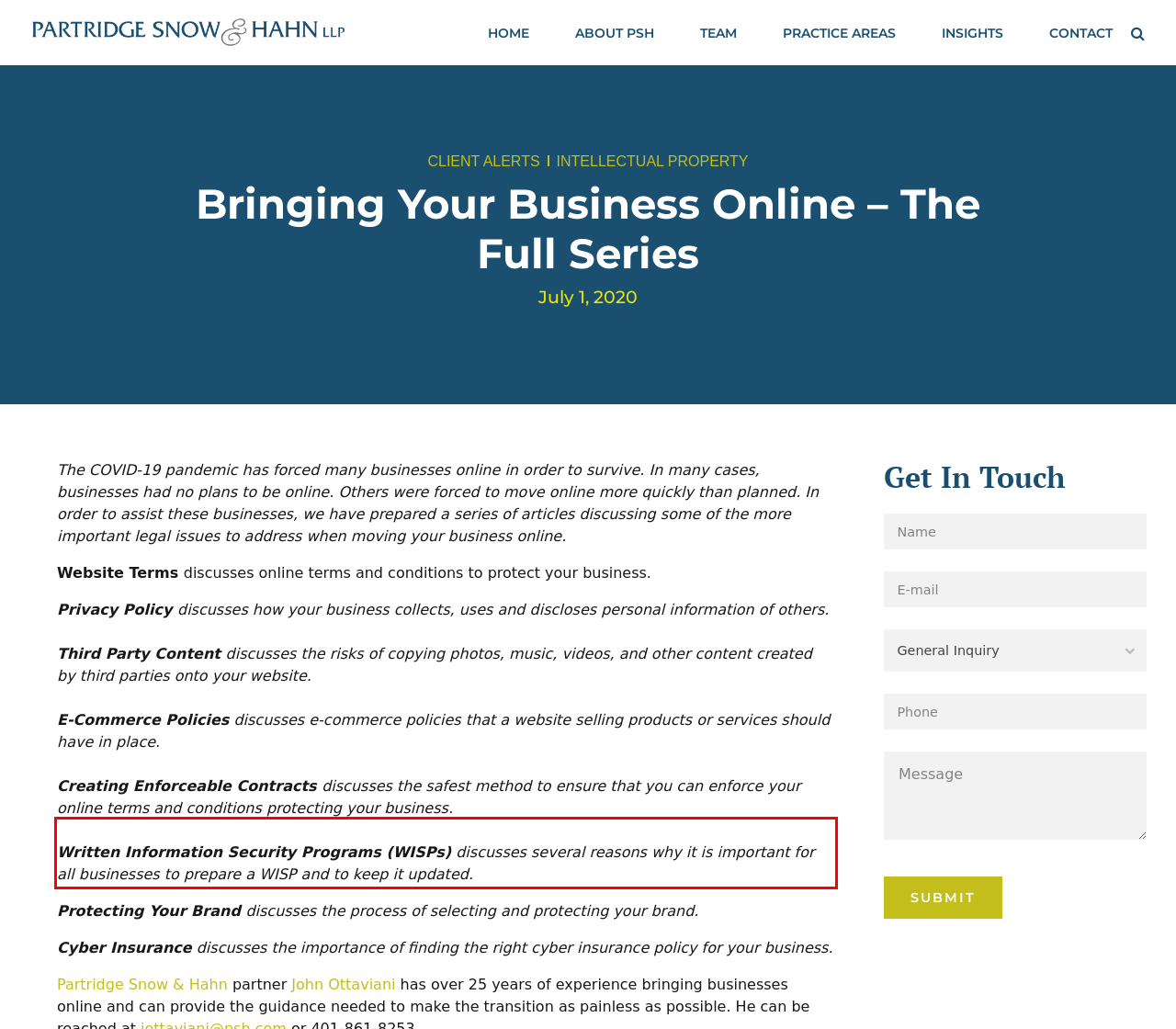Please perform OCR on the UI element surrounded by the red bounding box in the given webpage screenshot and extract its text content.

Written Information Security Programs (WISPs) discusses several reasons why it is important for all businesses to prepare a WISP and to keep it updated.